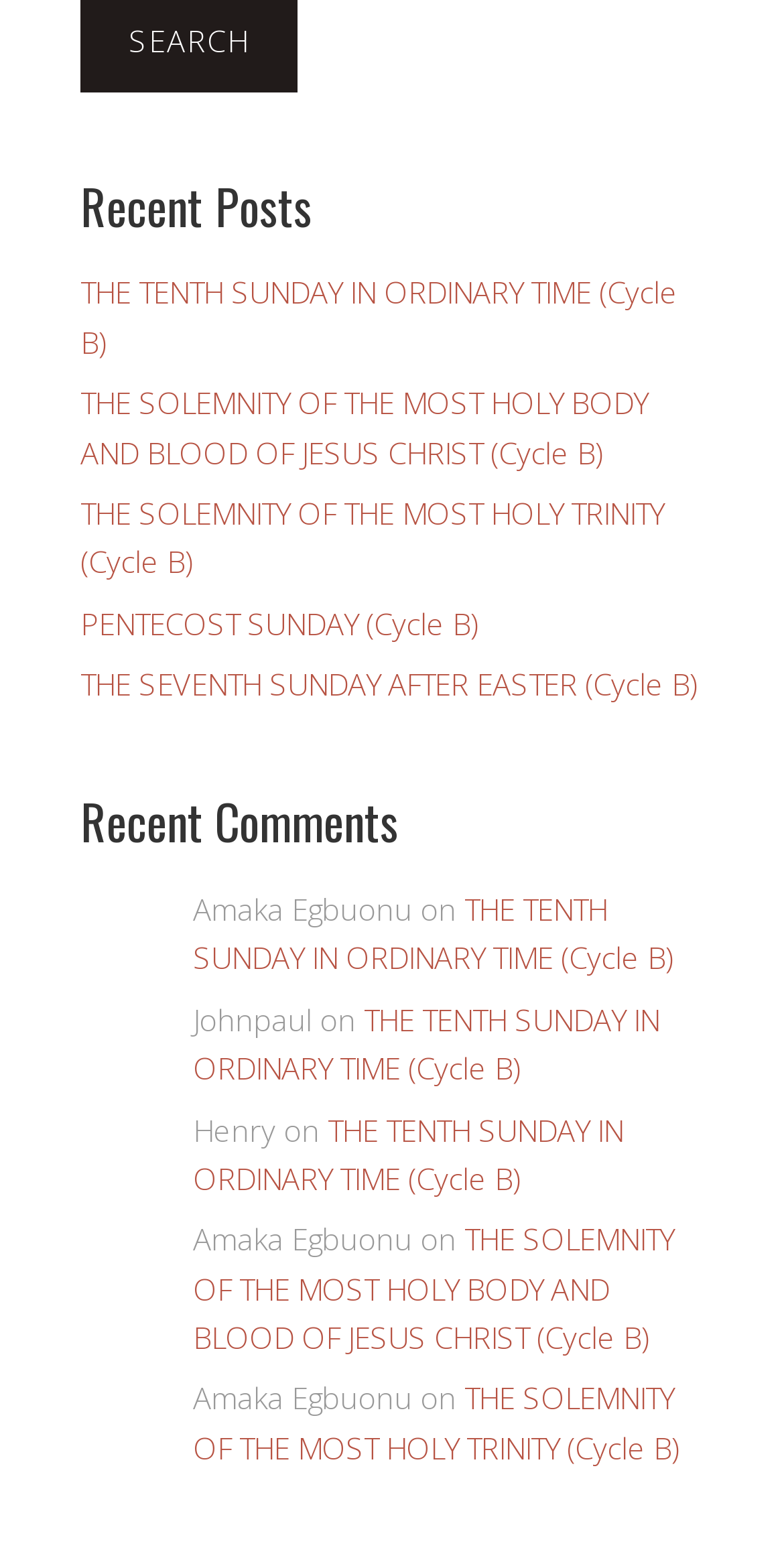Provide the bounding box coordinates of the section that needs to be clicked to accomplish the following instruction: "Go to home page."

None